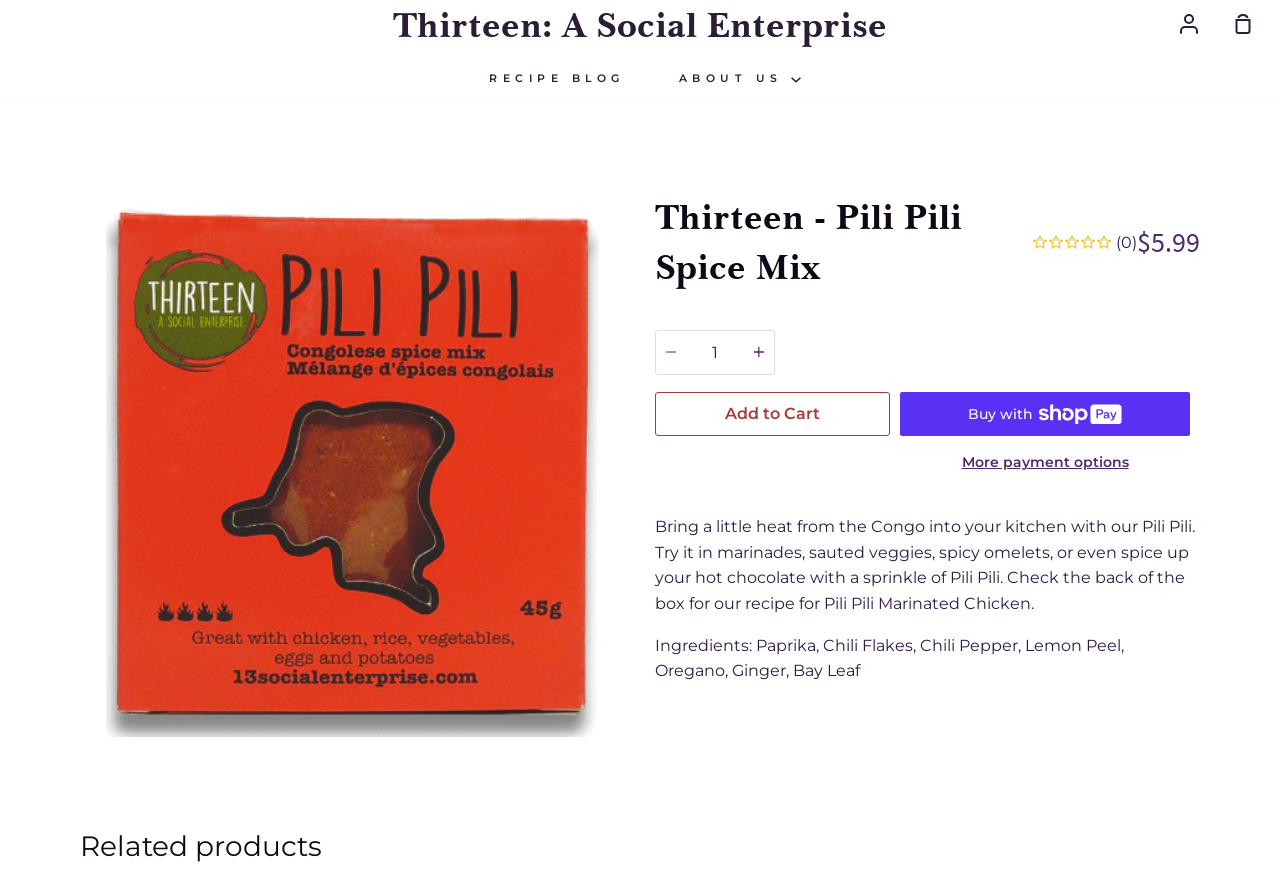Explain the webpage in detail, including its primary components.

This webpage is about Thirteen's Pili Pili Spice Mix, a product from a social enterprise. At the top left, there is a link to the company's homepage, "Thirteen: A Social Enterprise". Next to it, on the top right, are links to "Account" and "Shopping Cart". Below these links, there is a primary navigation menu with links to "RECIPE BLOG" and "ABOUT US".

The main content of the page is divided into two sections. On the left, there is a tab panel with an image of the Pili Pili Spice Mix product. On the right, there is a heading that reads "Thirteen - Pili Pili Spice Mix". Below this heading, there are five small images, likely representing different views of the product.

Below the images, there is a section with product information. The product price, "$5.99", is displayed prominently. Next to the price, there is a quantity selector with a default value of "1". Below the quantity selector, there are two buttons: "Add to Cart" and "Buy now with ShopPay", with the latter having a small image of a payment method.

Further down, there is a descriptive text about the product, explaining how to use it in various dishes, including marinades, sautéed veggies, spicy omelets, and hot chocolate. The text also mentions a recipe for Pili Pili Marinated Chicken on the back of the box. Below this text, there is a list of ingredients, including paprika, chili flakes, and lemon peel.

At the very bottom of the page, there is a heading that reads "Related products".